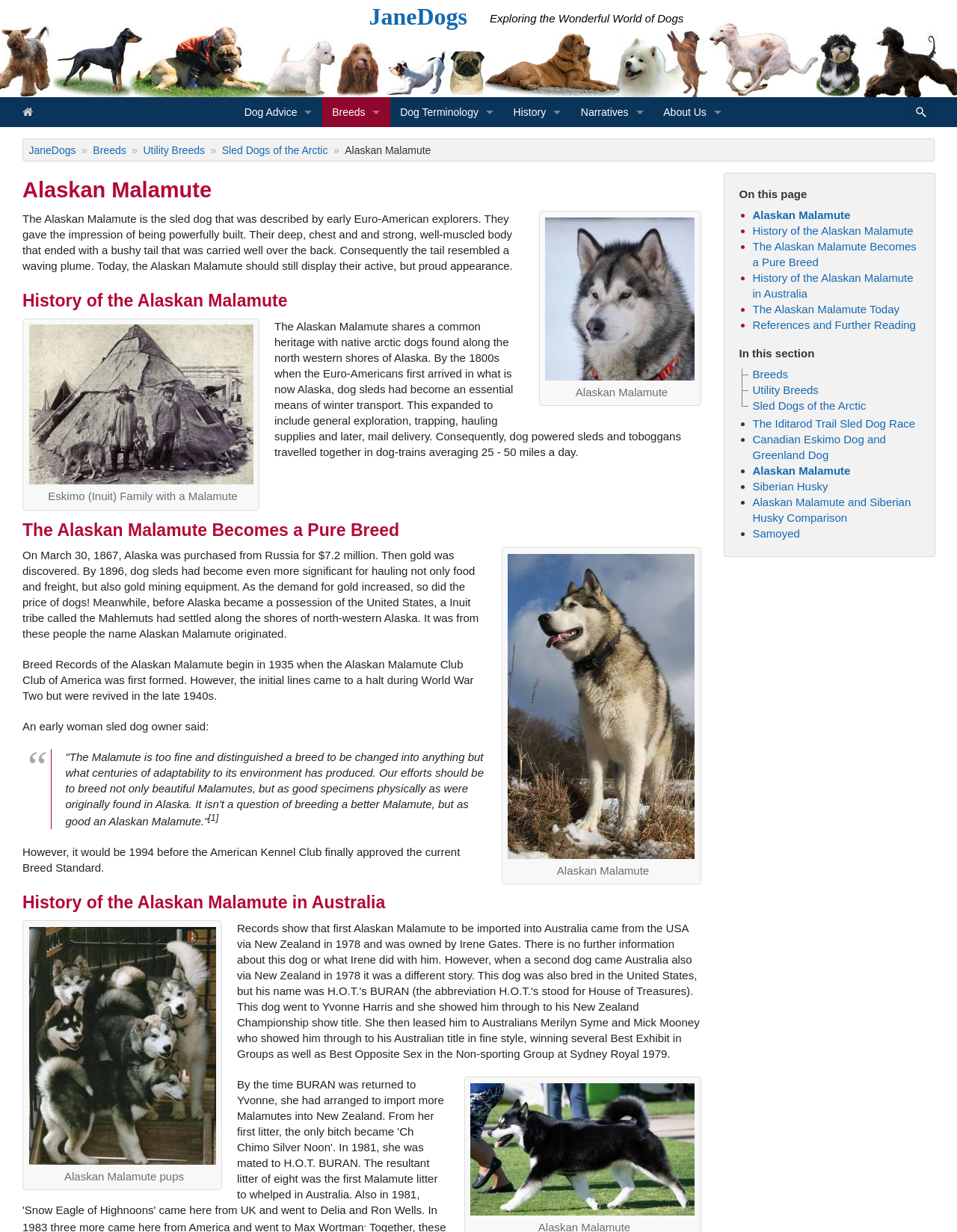What is the main topic of this webpage?
Analyze the image and provide a thorough answer to the question.

Based on the webpage's content, including the links and headings, it appears that the main topic of this webpage is dogs, specifically about breeds, care, and breeding.